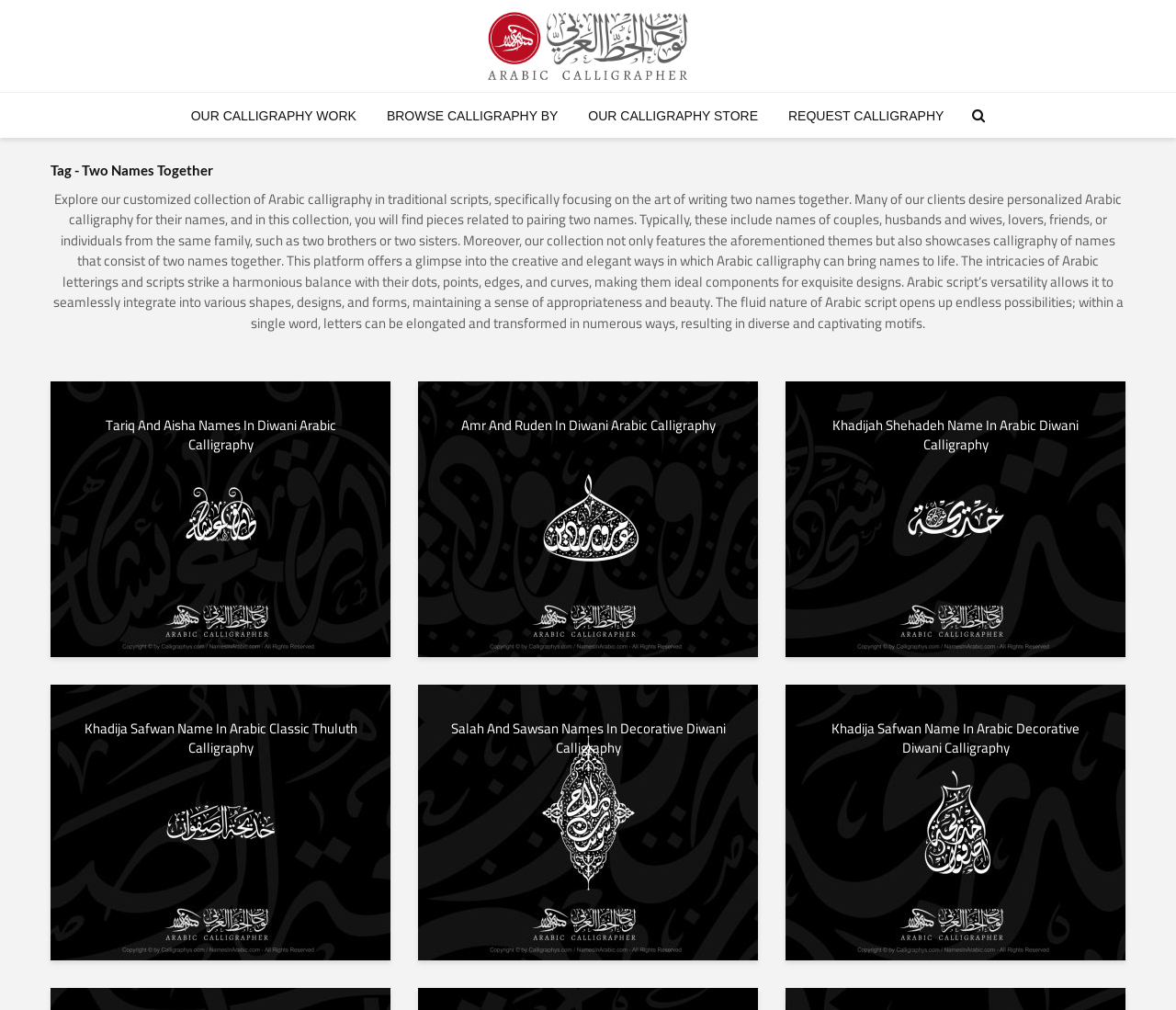What is the script type of the first calligraphy piece?
Can you provide a detailed and comprehensive answer to the question?

The first calligraphy piece, titled 'Tariq And Aisha Names In Diwani Arabic Calligraphy', is written in the Diwani script, which is a traditional Arabic calligraphy style.